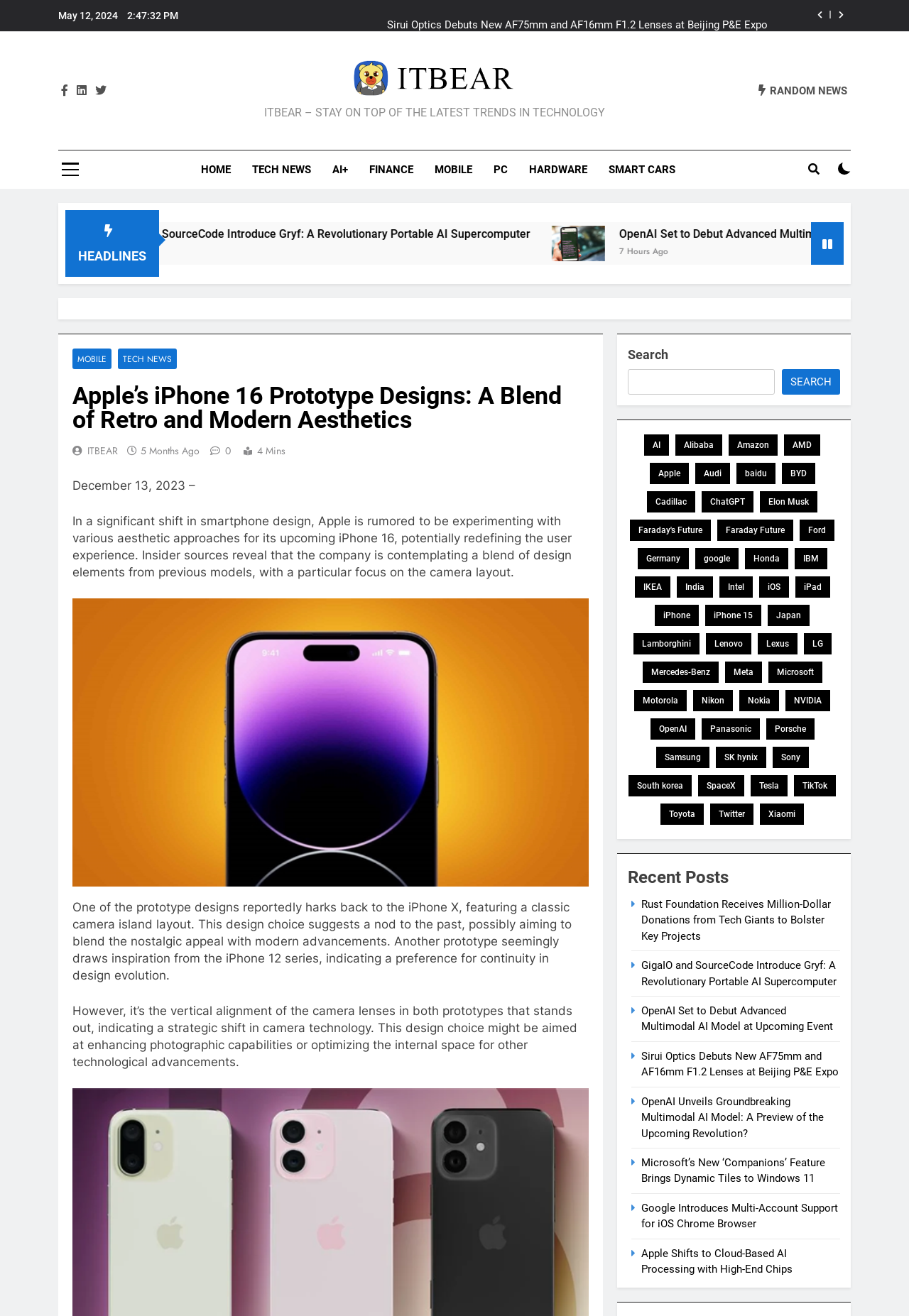Identify the bounding box coordinates necessary to click and complete the given instruction: "Check the latest news in MOBILE category".

[0.467, 0.114, 0.531, 0.143]